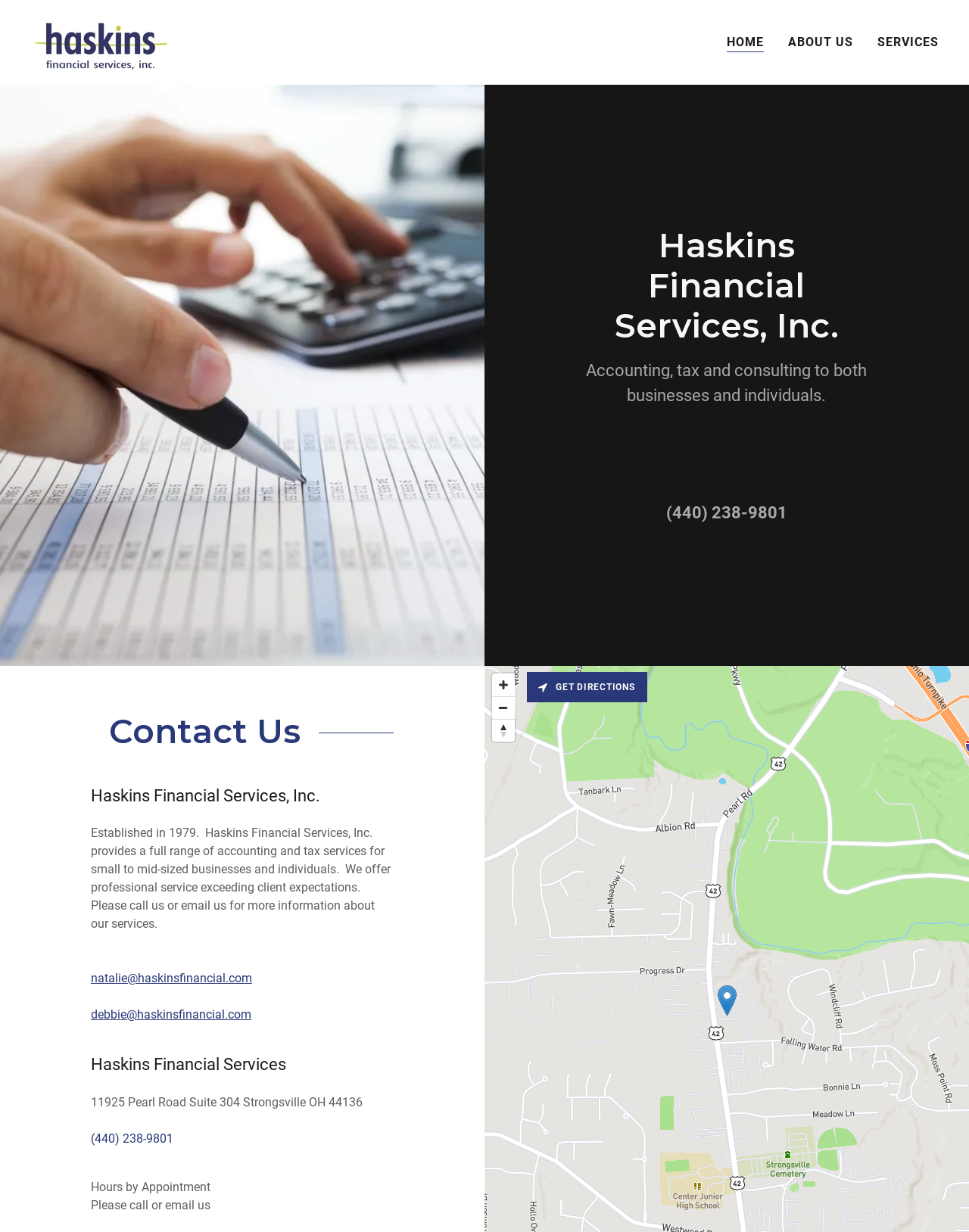Explain in detail what is displayed on the webpage.

This webpage is about Haskins Financial Services, Inc., a company providing accounting, tax, and consulting services to businesses and individuals. At the top left corner, there is a logo of the company, accompanied by a link to the company's name. To the right of the logo, there are three main navigation links: "HOME", "ABOUT US", and "SERVICES". 

Below the navigation links, there is a large image that spans half of the page width. On the right side of the image, there is a heading with the company name, followed by a brief description of the company's services. Below the description, there is a phone number link and a call-to-action to contact the company.

In the lower half of the page, there are several sections. The first section has a heading "Contact Us" and provides the company's address, phone number, and email addresses of two staff members. Below this section, there is another section with a heading "Haskins Financial Services" and provides the company's address, phone number, and hours of operation. 

At the bottom of the page, there are three buttons for zooming and resetting the bearing to north, and a "GET DIRECTIONS" button with a small image next to it.